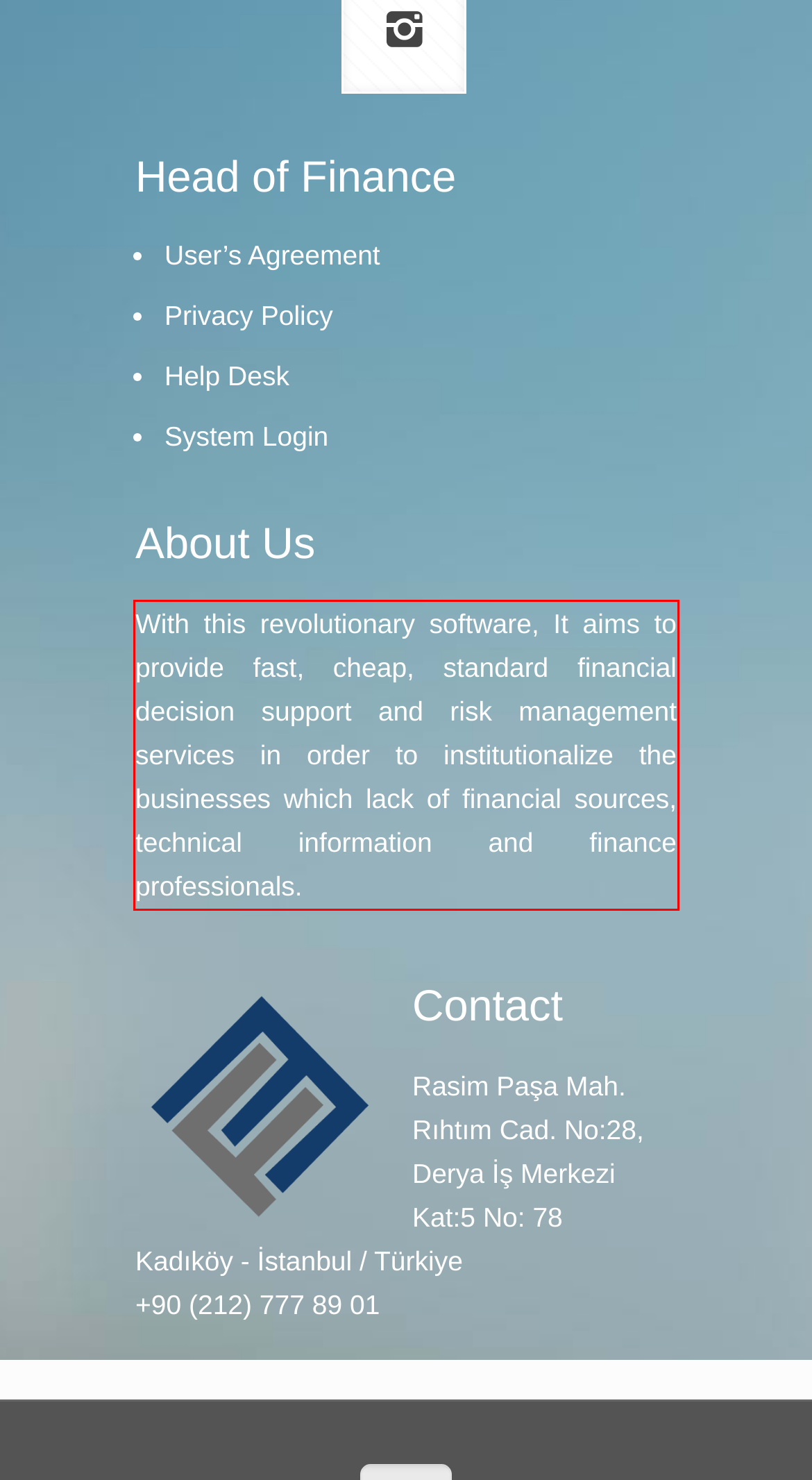You are presented with a screenshot containing a red rectangle. Extract the text found inside this red bounding box.

With this revolutionary software, It aims to provide fast, cheap, standard financial decision support and risk management services in order to institutionalize the businesses which lack of financial sources, technical information and finance professionals.